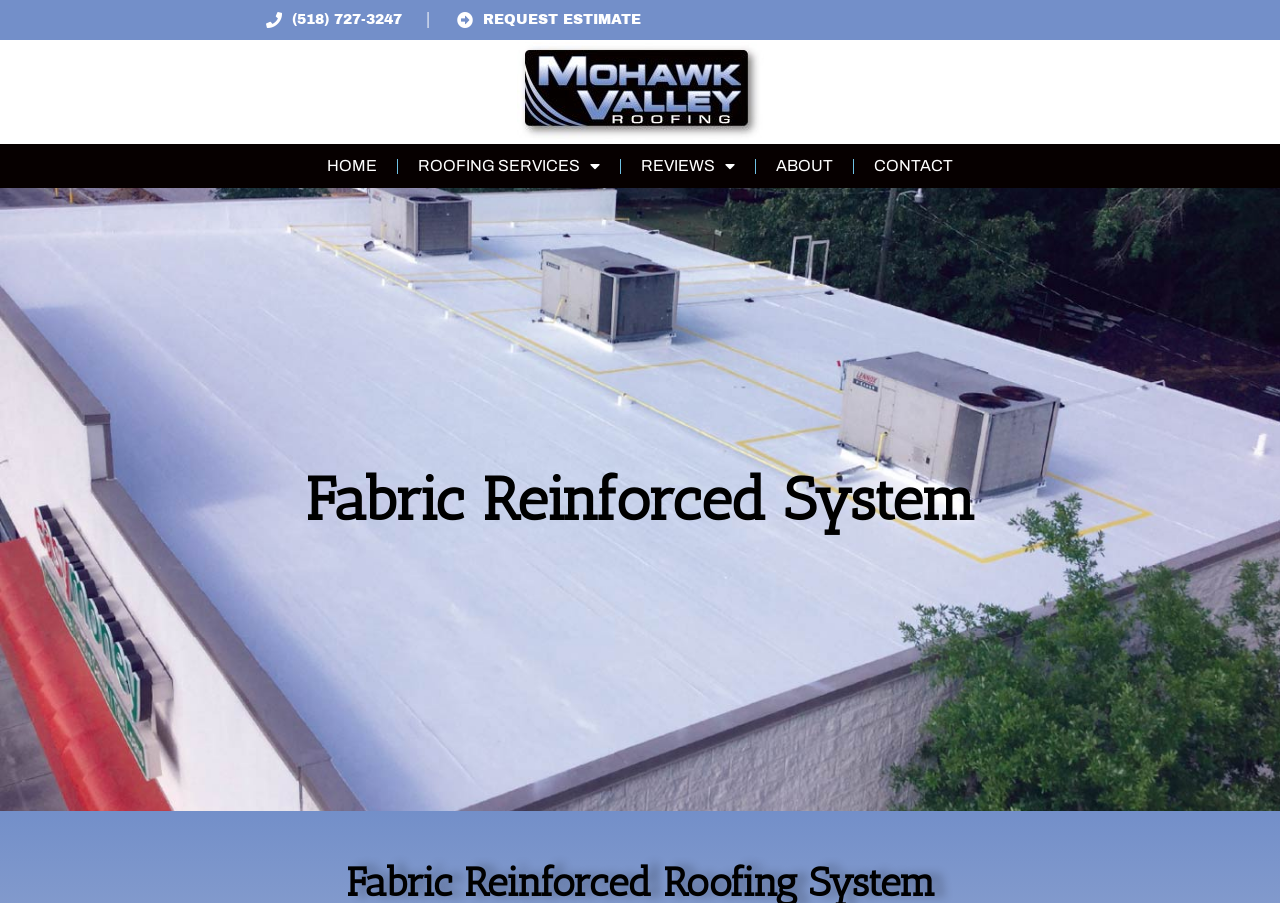Describe all significant elements and features of the webpage.

The webpage is about Mohawk Valley Roofing, specifically highlighting their Fabric Reinforced Roofing System. At the top, there are two phone numbers: (518) 727-3247 and a "REQUEST ESTIMATE" link, positioned side by side. Below these, there is a navigation menu with five links: "HOME", "ROOFING SERVICES", "REVIEWS", "ABOUT", and "CONTACT". The "ROOFING SERVICES" and "REVIEWS" links have dropdown menus.

On the right side of the navigation menu, there is a link to "Reviews for Mohawk Valley" accompanied by an image. The main content of the webpage is headed by a prominent title, "Fabric Reinforced System", which takes up most of the page's width.